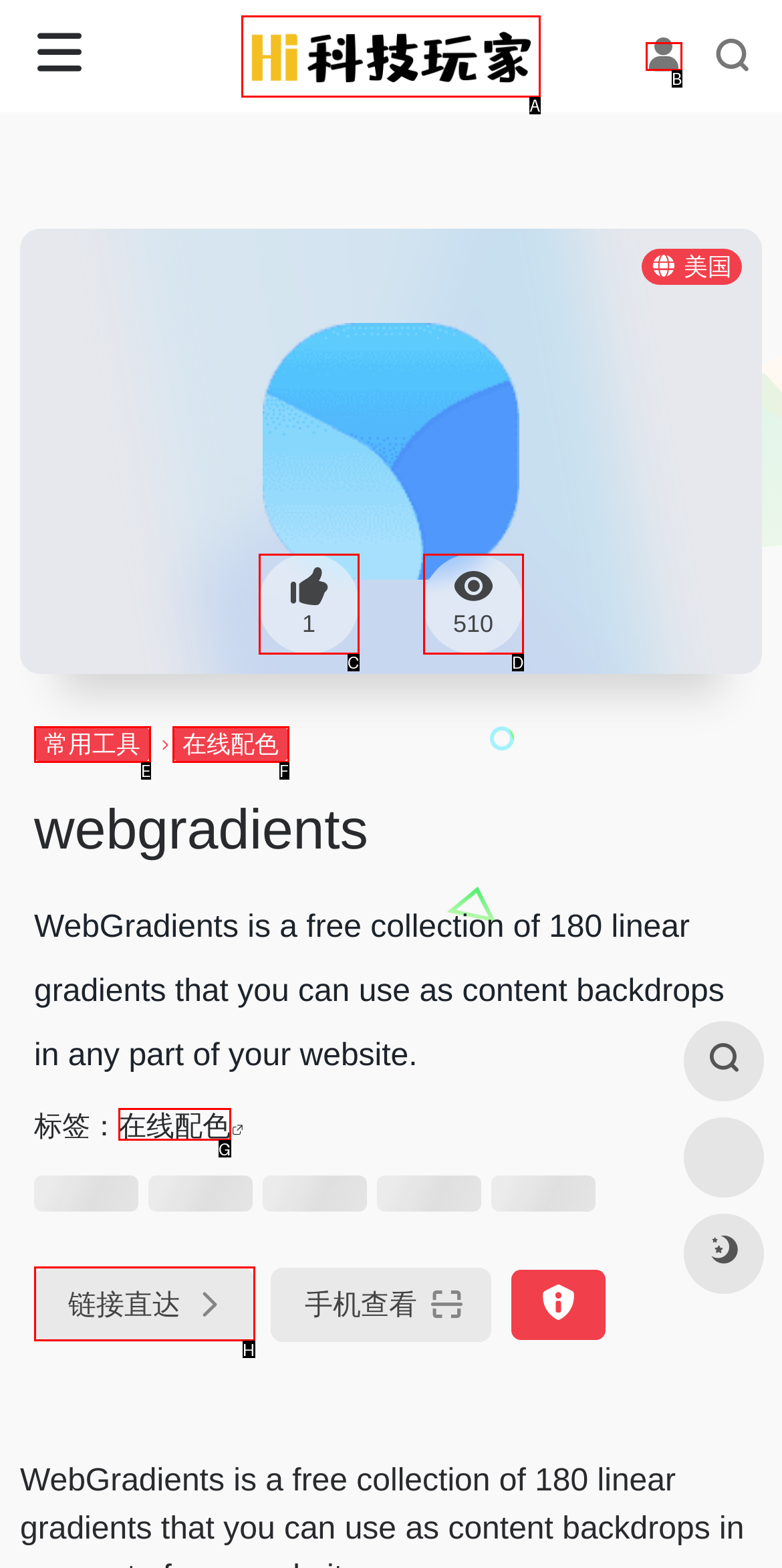To complete the task: Visit Hi科技玩家, select the appropriate UI element to click. Respond with the letter of the correct option from the given choices.

A